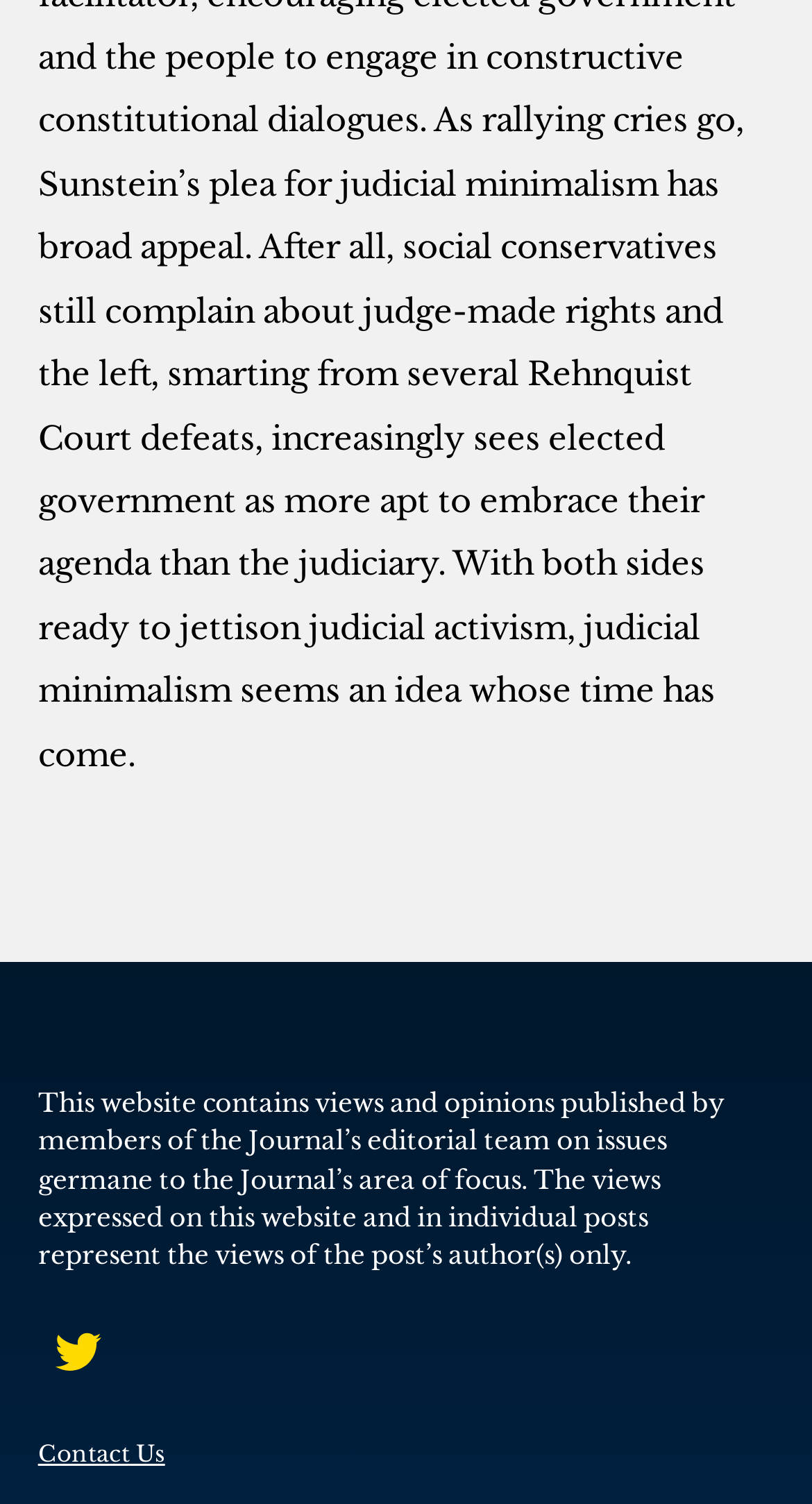Please answer the following question using a single word or phrase: 
What is the last link in the footer section?

Contact Us